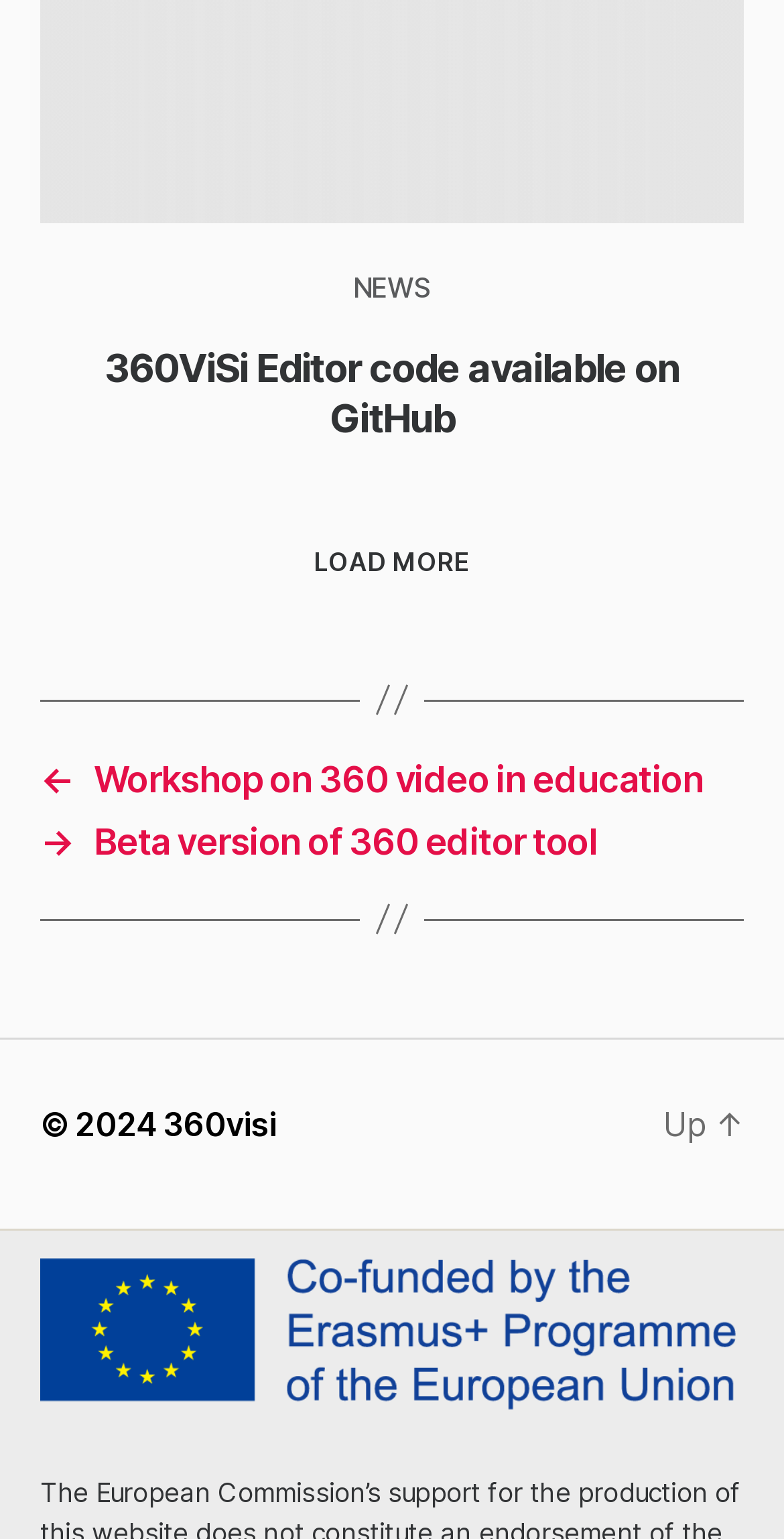Based on the description "News", find the bounding box of the specified UI element.

[0.45, 0.176, 0.55, 0.197]